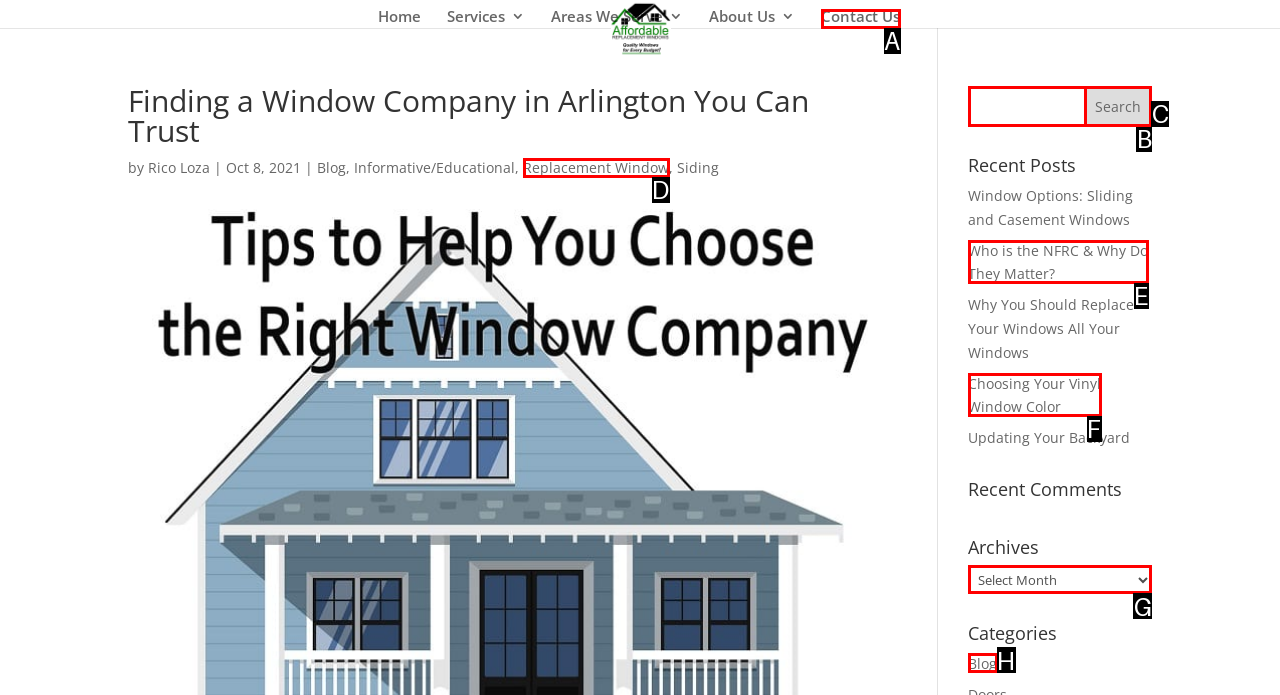Identify the HTML element that corresponds to the following description: Choosing Your Vinyl Window Color. Provide the letter of the correct option from the presented choices.

F